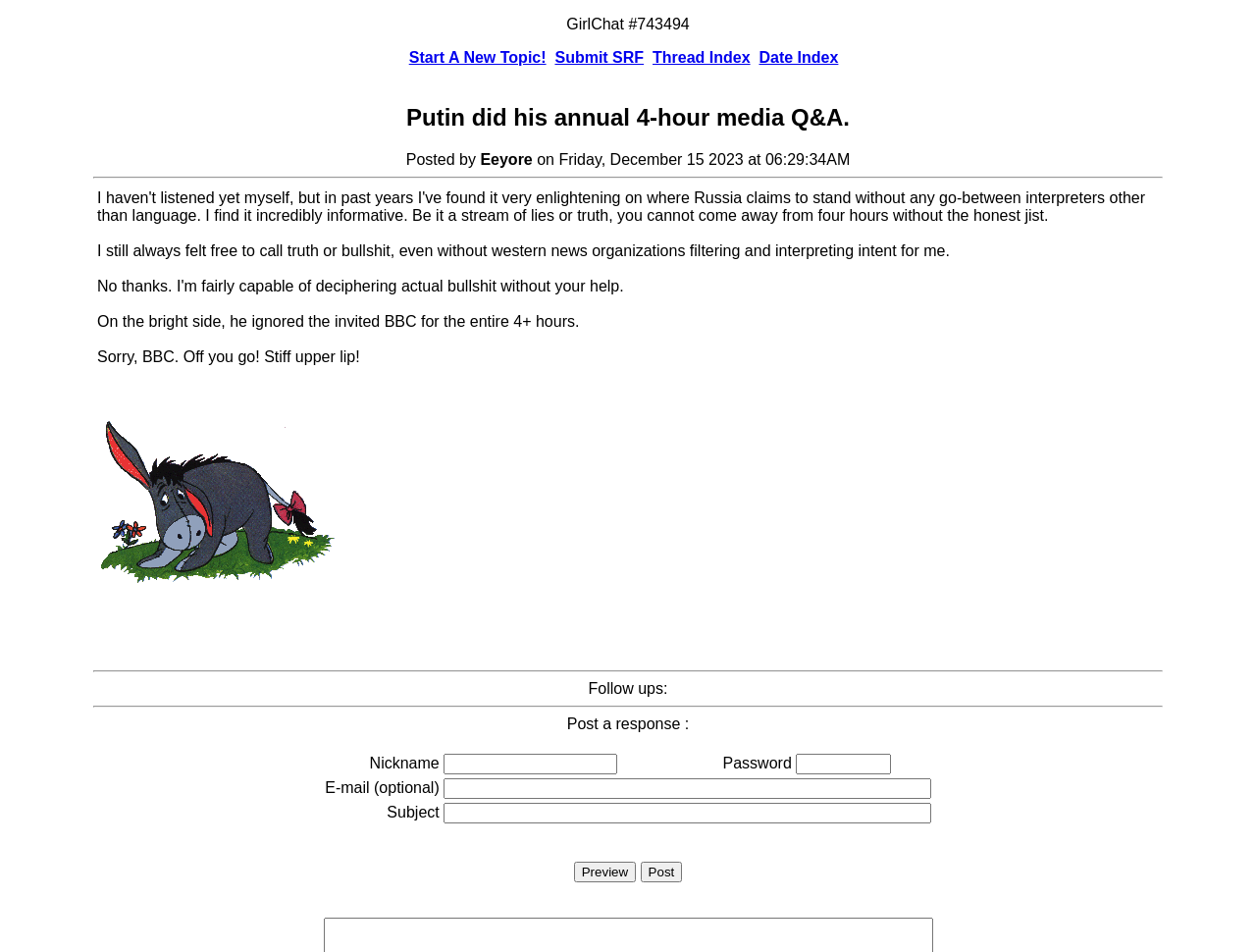Give a concise answer of one word or phrase to the question: 
How many hours did Putin's media Q&A last?

4 hours